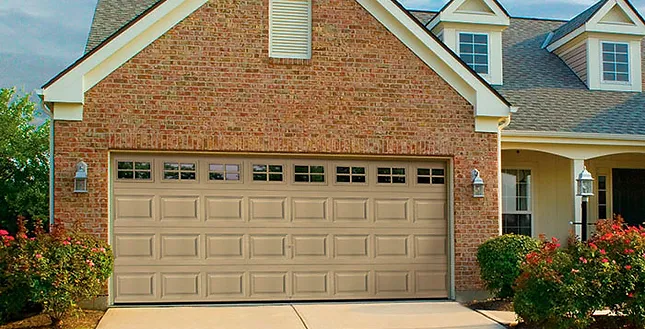Give an elaborate caption for the image.

The image showcases a beautiful garage door that exemplifies elegance and functionality. This door, with its rich beige hue and classic panel design, is framed by a well-maintained brick exterior of the house, contributing to its inviting curb appeal. Above the door, small windows allow natural light to seep in, enhancing the overall aesthetic while ensuring privacy. Flanking the garage door are stylish light fixtures that accentuate the vintage charm of the architecture. Lush green bushes and colorful flowers provide a vibrant contrast, making this setting not only practical but also visually pleasing. This design is a testament to the versatility of garage doors, blending seamlessly with various home styles while ensuring durability and ease of use.